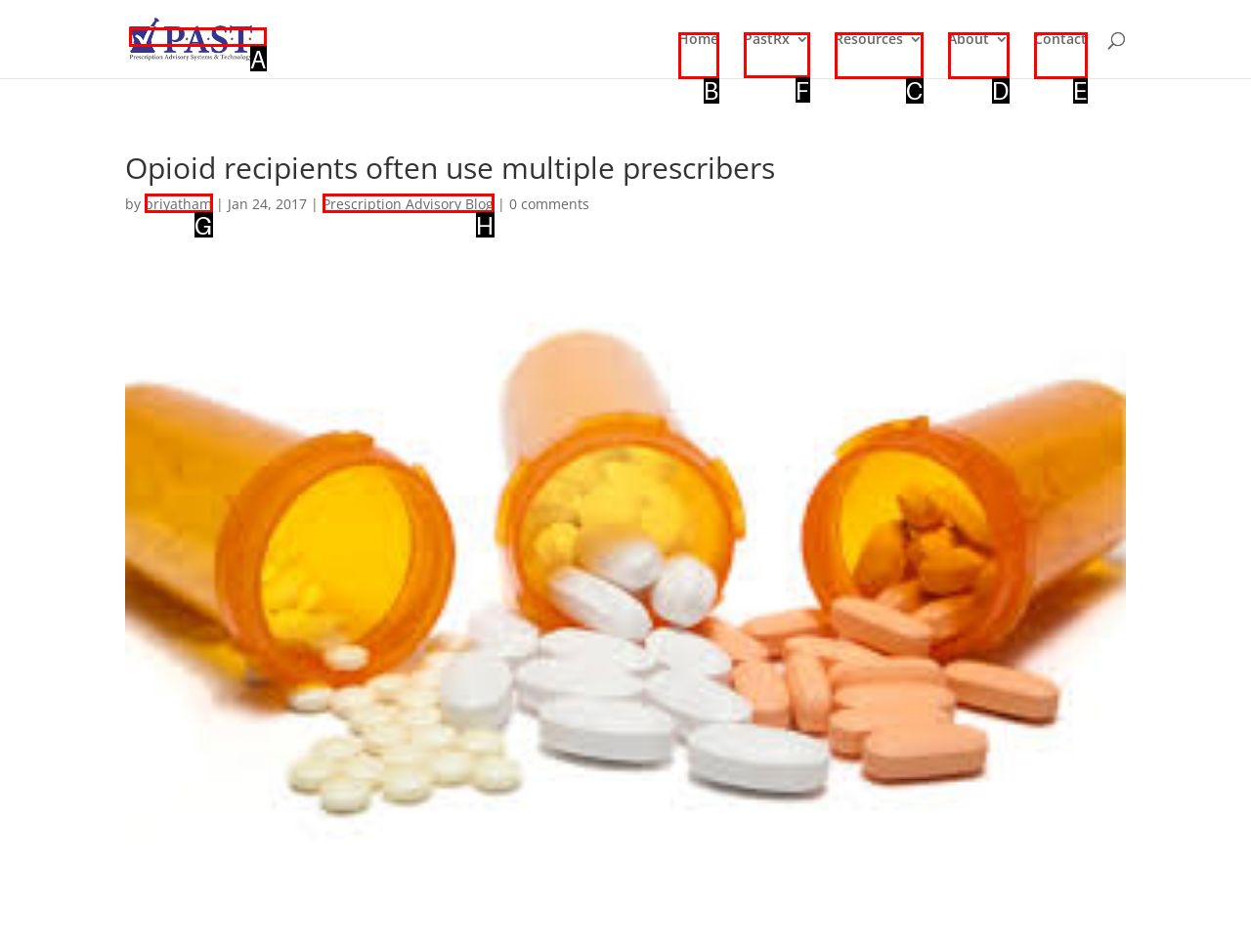Choose the HTML element that needs to be clicked for the given task: Search for products Respond by giving the letter of the chosen option.

None